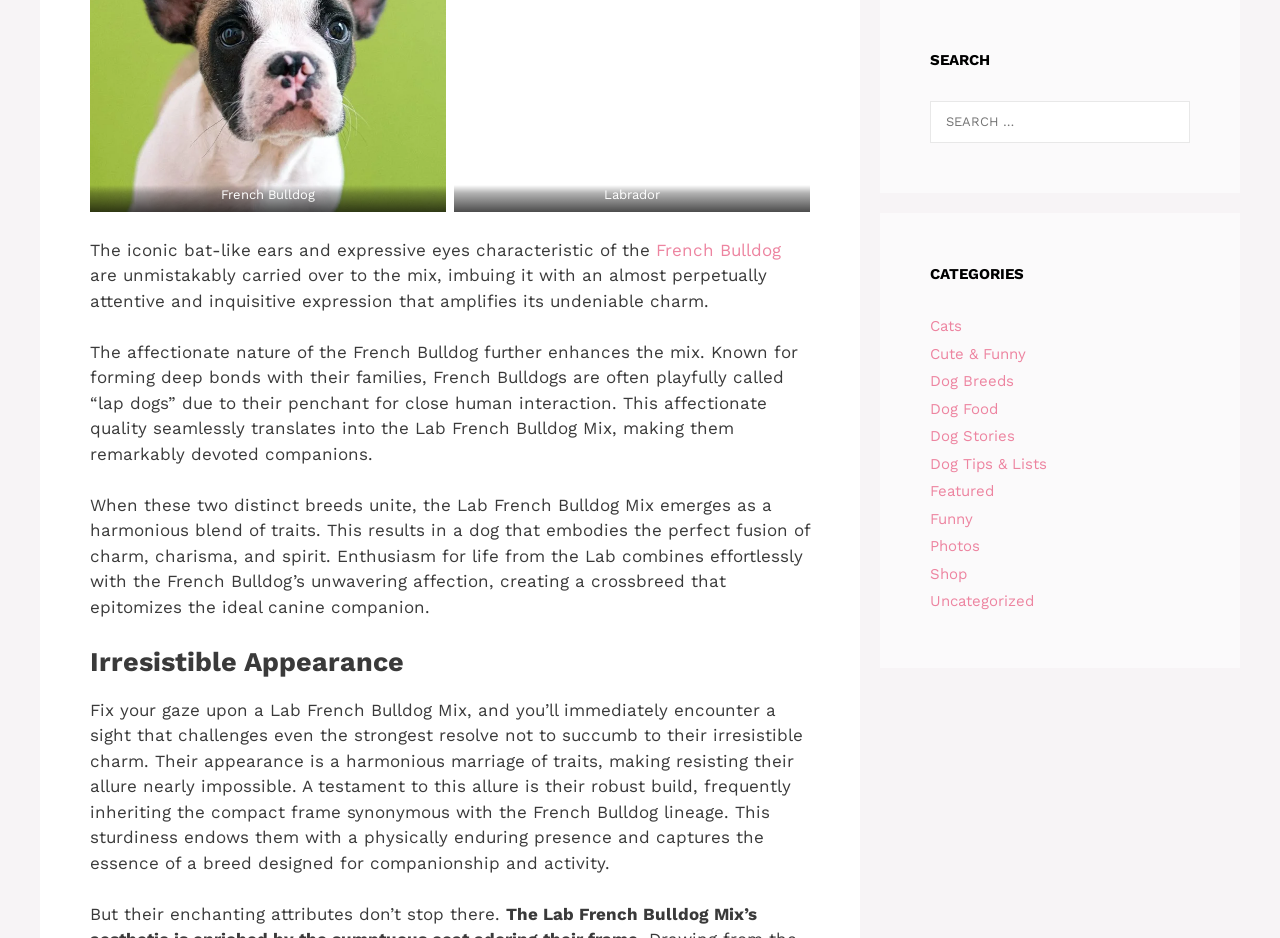Please provide a detailed answer to the question below based on the screenshot: 
What is the characteristic of French Bulldogs?

The webpage states that French Bulldogs are known for forming deep bonds with their families and are often called 'lap dogs' due to their penchant for close human interaction, indicating their affectionate nature.